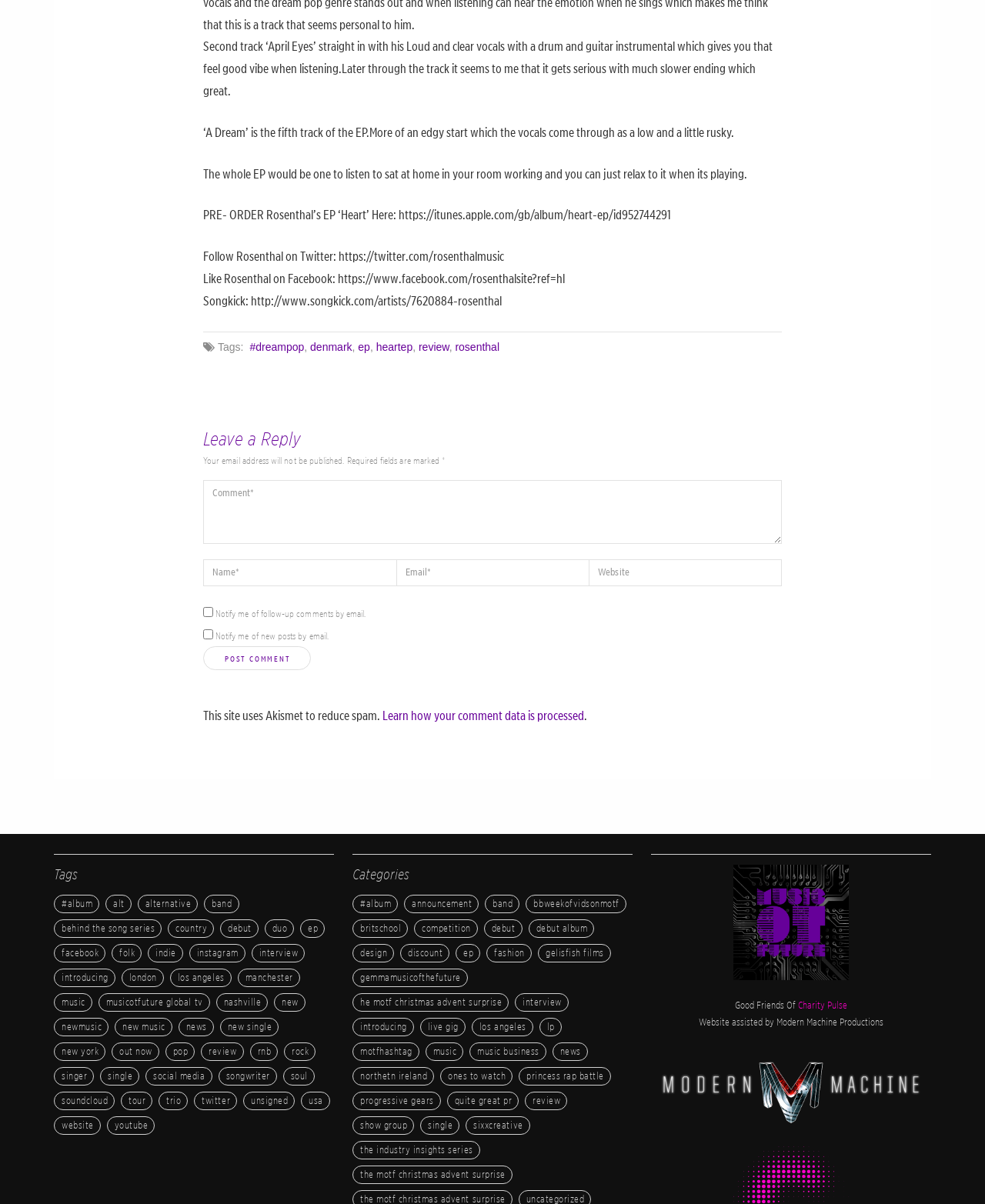Given the description of a UI element: "THE MOTF CHRISTMAS ADVENT SURPRISE", identify the bounding box coordinates of the matching element in the webpage screenshot.

[0.358, 0.968, 0.52, 0.983]